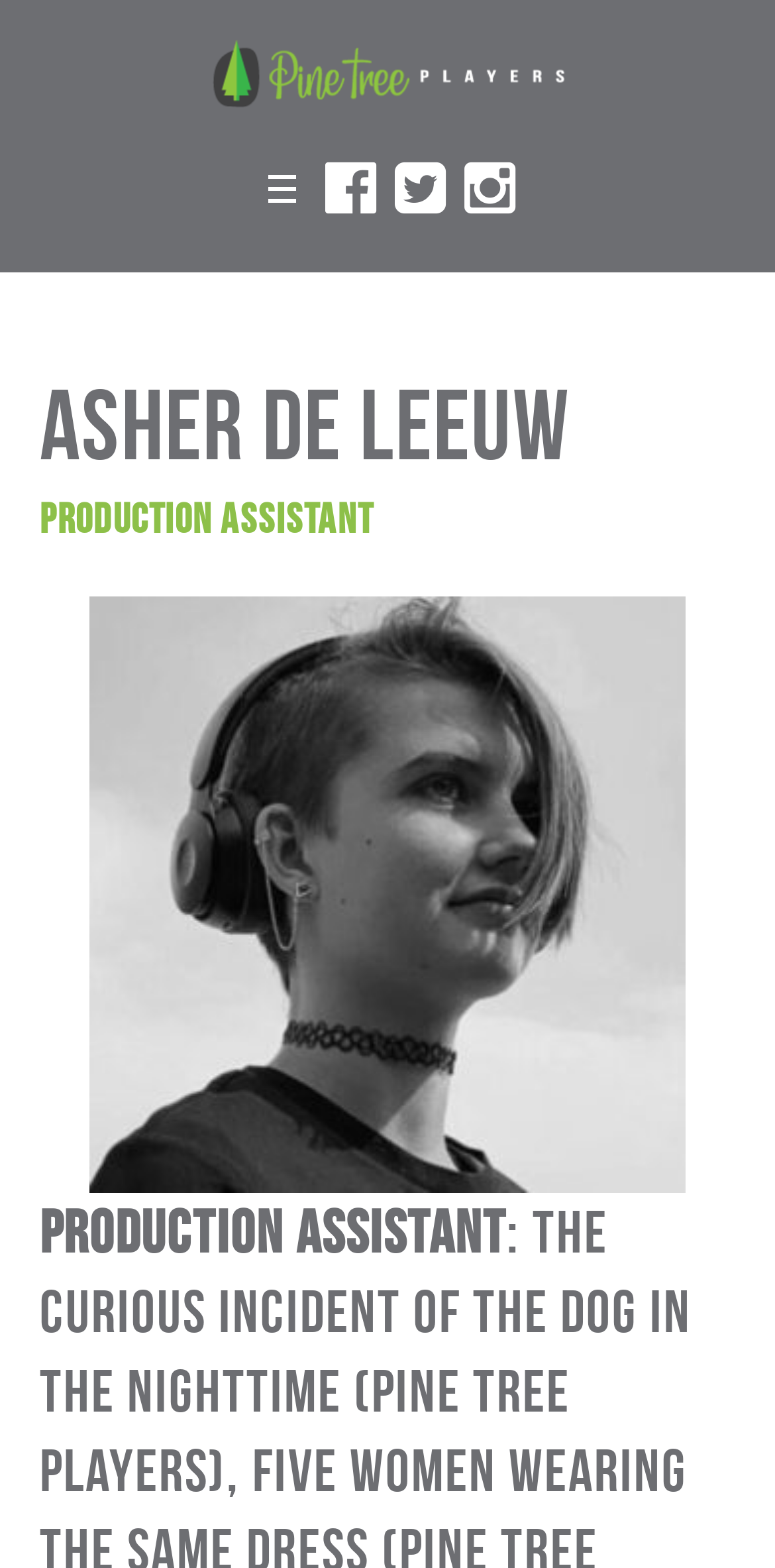What is the person's name?
Your answer should be a single word or phrase derived from the screenshot.

Asher de Leeuw